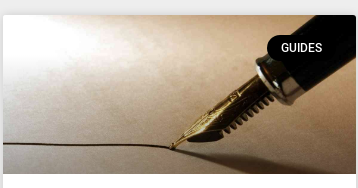Please answer the following question using a single word or phrase: 
What is the purpose of the visual?

To enhance writing skills